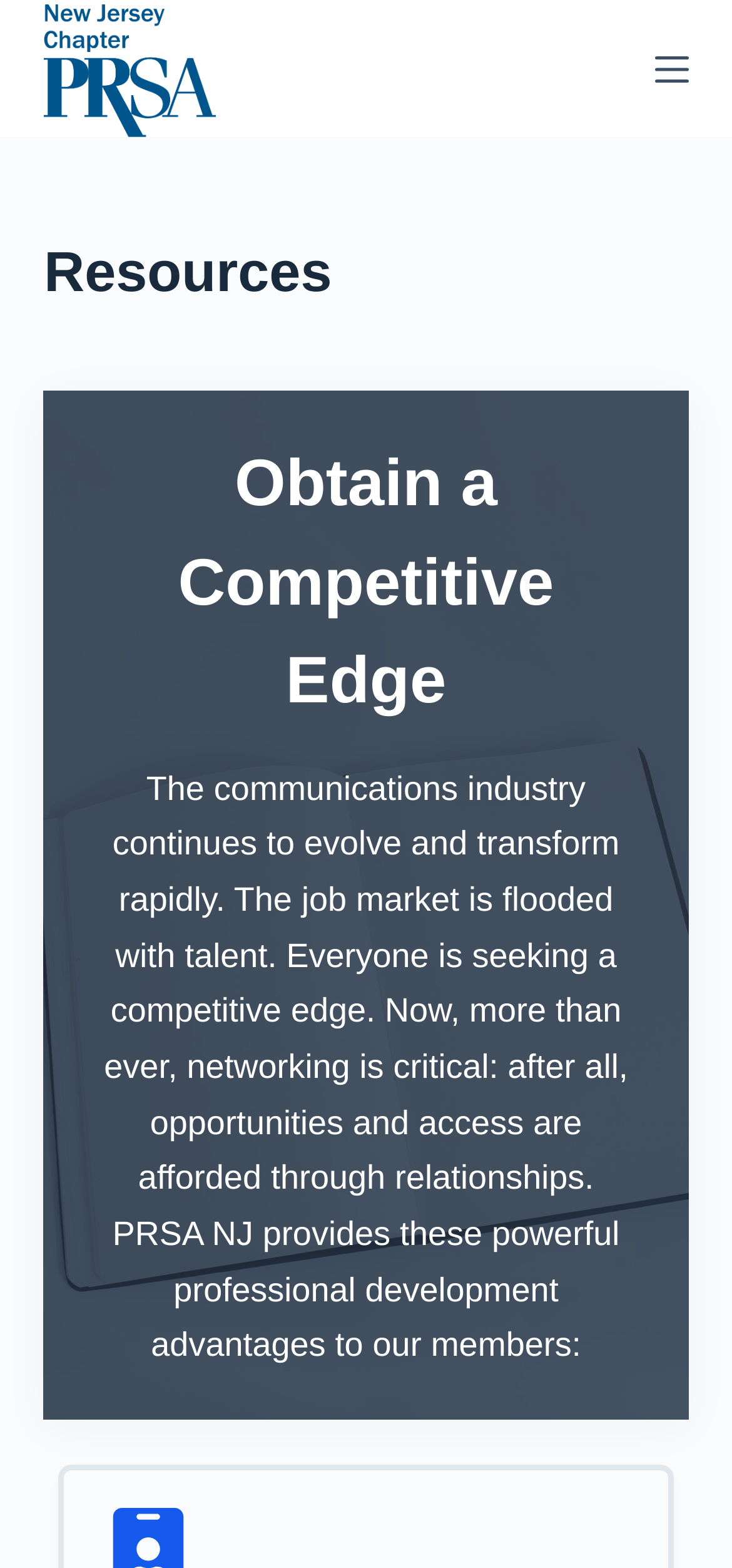What is the purpose of PRSA NJ?
Look at the image and provide a short answer using one word or a phrase.

Professional development